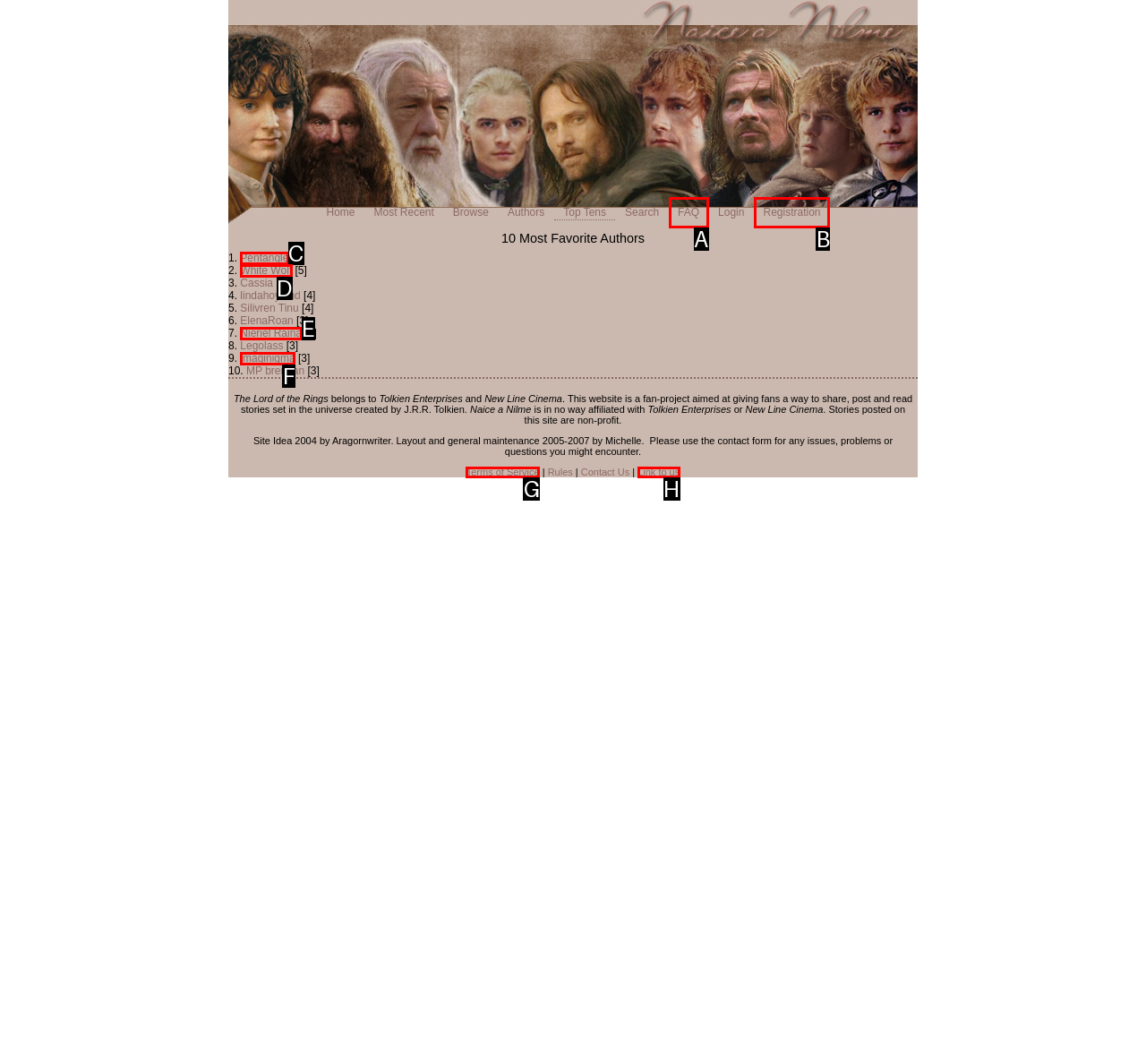Tell me which one HTML element best matches the description: Link to us
Answer with the option's letter from the given choices directly.

H